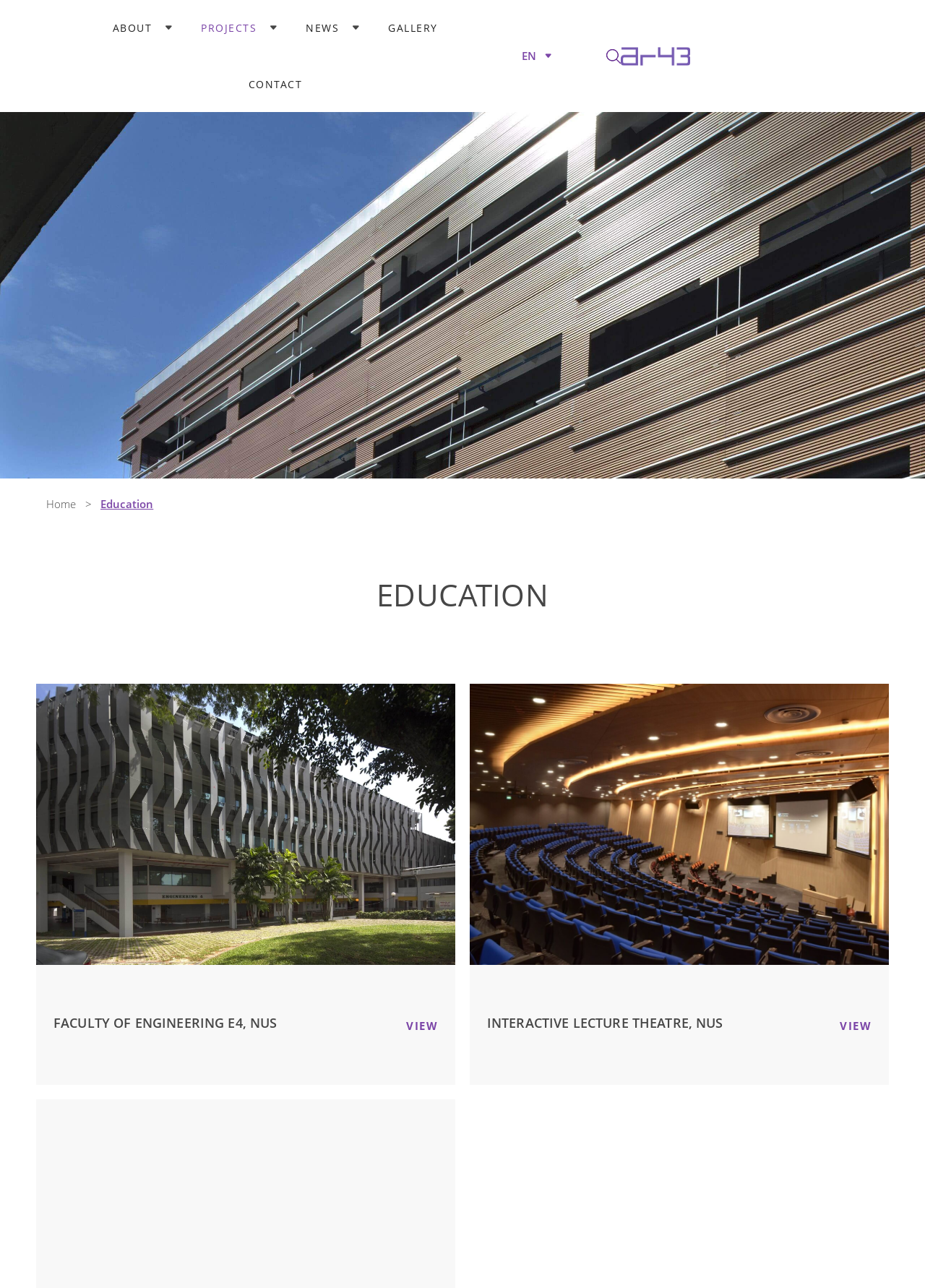Determine the bounding box coordinates of the clickable element necessary to fulfill the instruction: "view projects". Provide the coordinates as four float numbers within the 0 to 1 range, i.e., [left, top, right, bottom].

[0.326, 0.0, 0.436, 0.044]